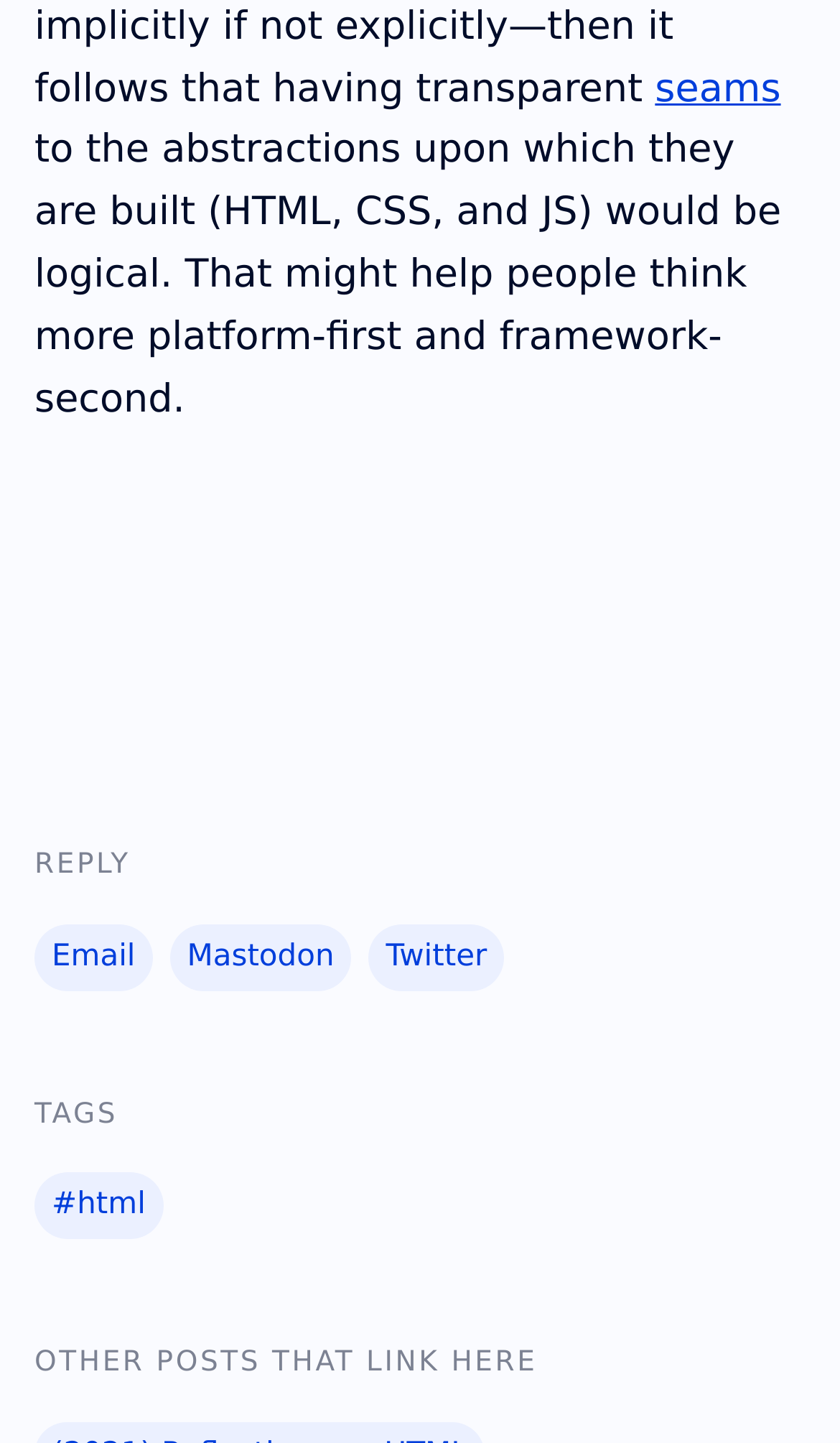How many other posts link to this one?
Answer the question with as much detail as possible.

The webpage mentions 'OTHER POSTS THAT LINK HERE' but does not provide a specific number, so it is unknown how many other posts link to this one.